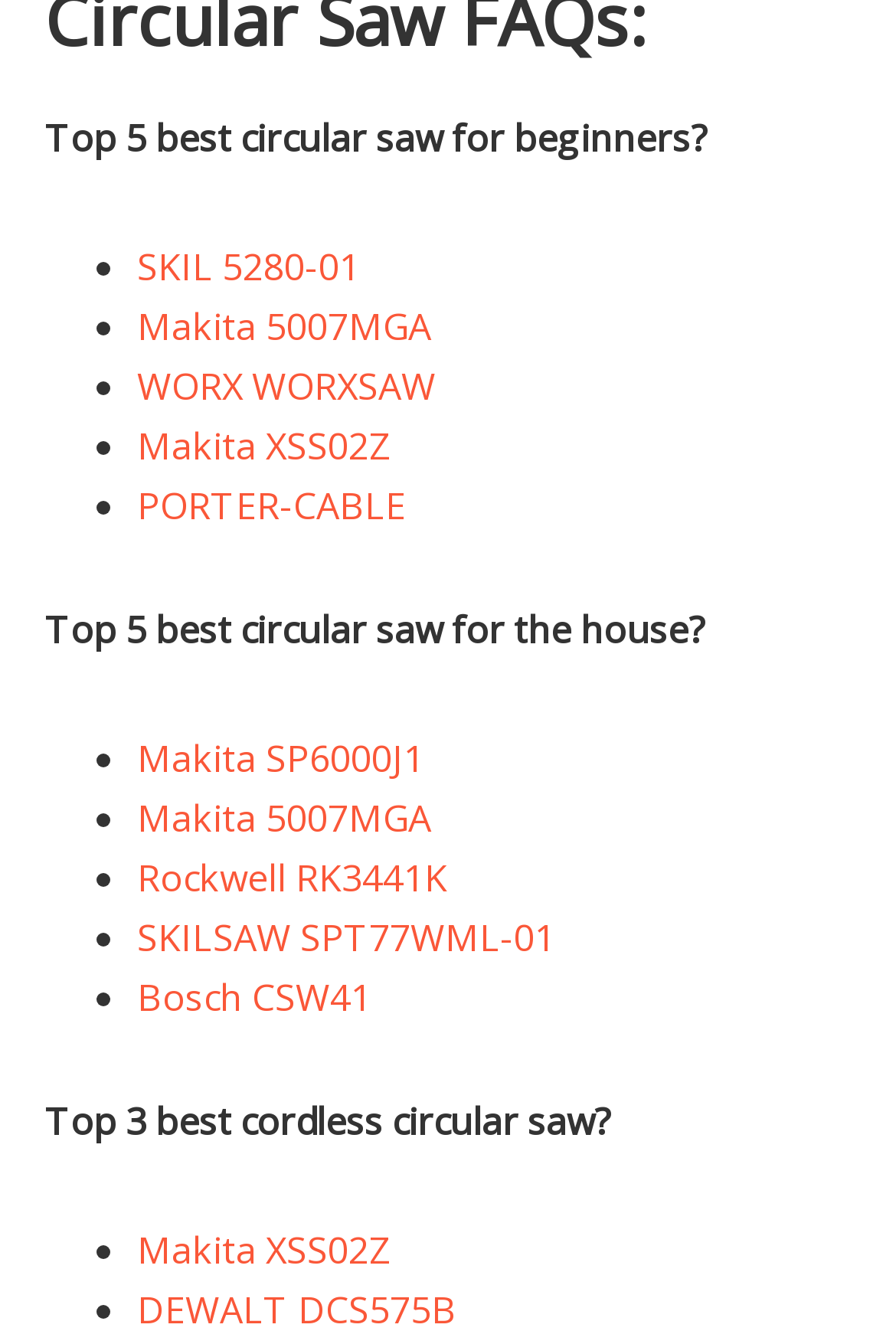Identify the bounding box coordinates of the part that should be clicked to carry out this instruction: "Explore Rockwell RK3441K".

[0.153, 0.634, 0.499, 0.672]